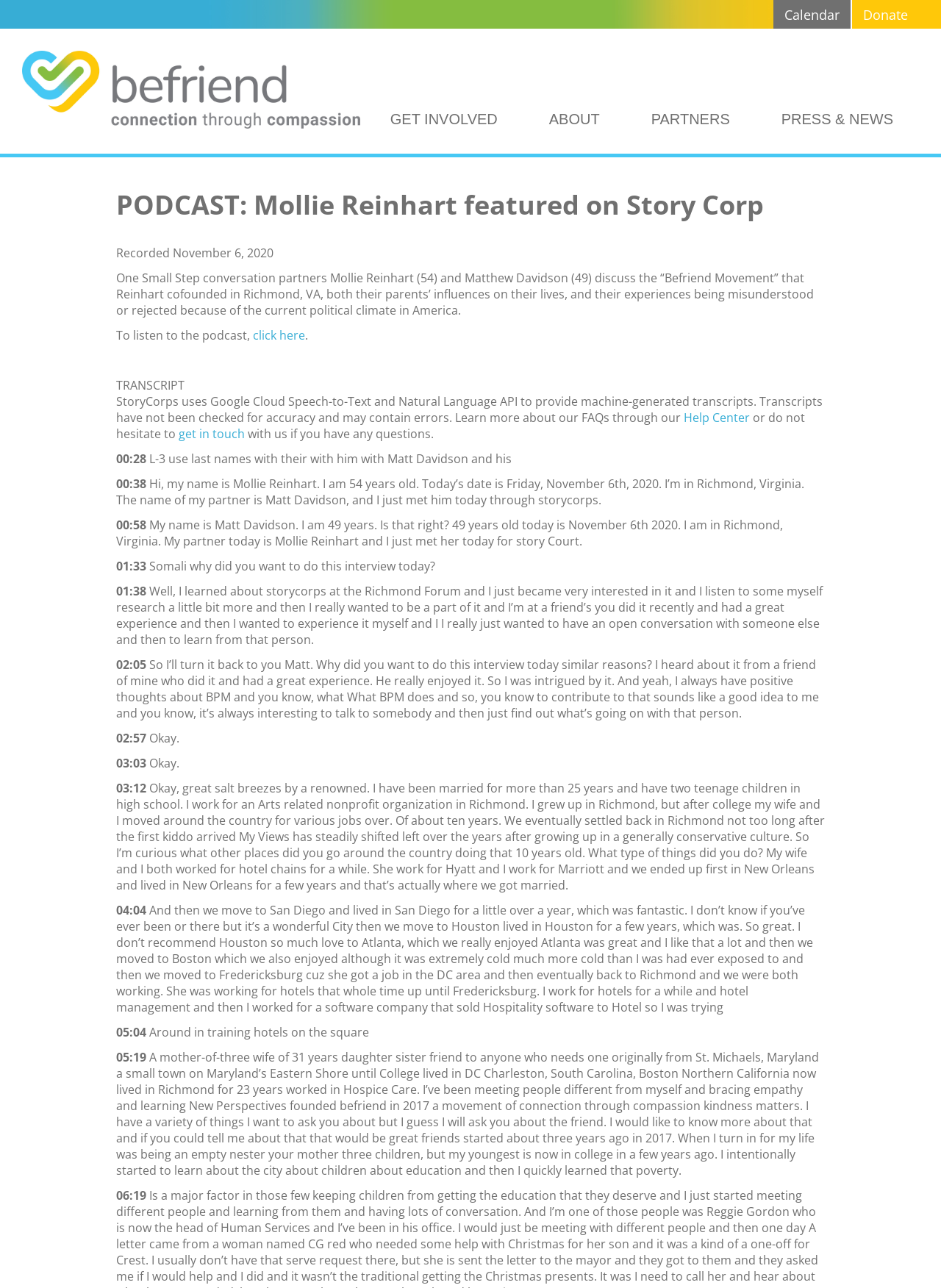Determine the bounding box coordinates of the clickable element to complete this instruction: "click the 'Calendar' link". Provide the coordinates in the format of four float numbers between 0 and 1, [left, top, right, bottom].

[0.822, 0.0, 0.905, 0.022]